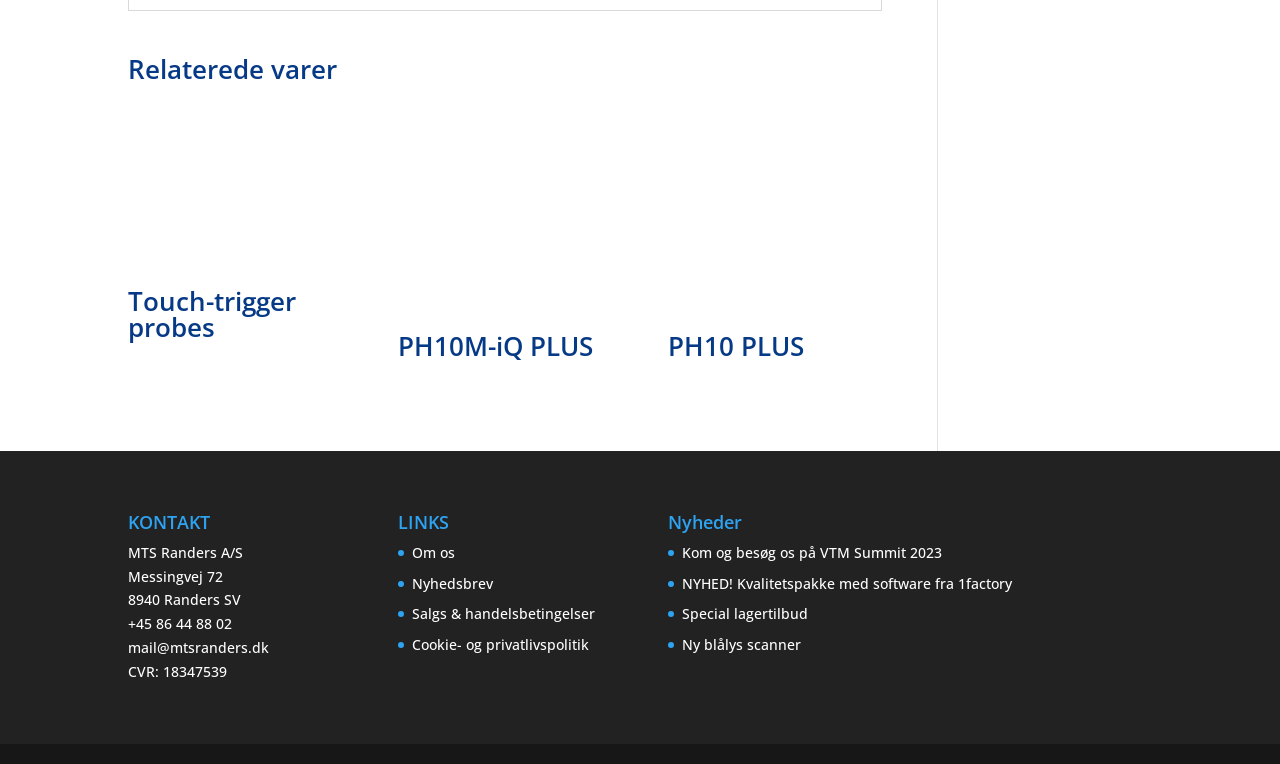What type of content is listed under 'LINKS'? Examine the screenshot and reply using just one word or a brief phrase.

About us, newsletter, etc.